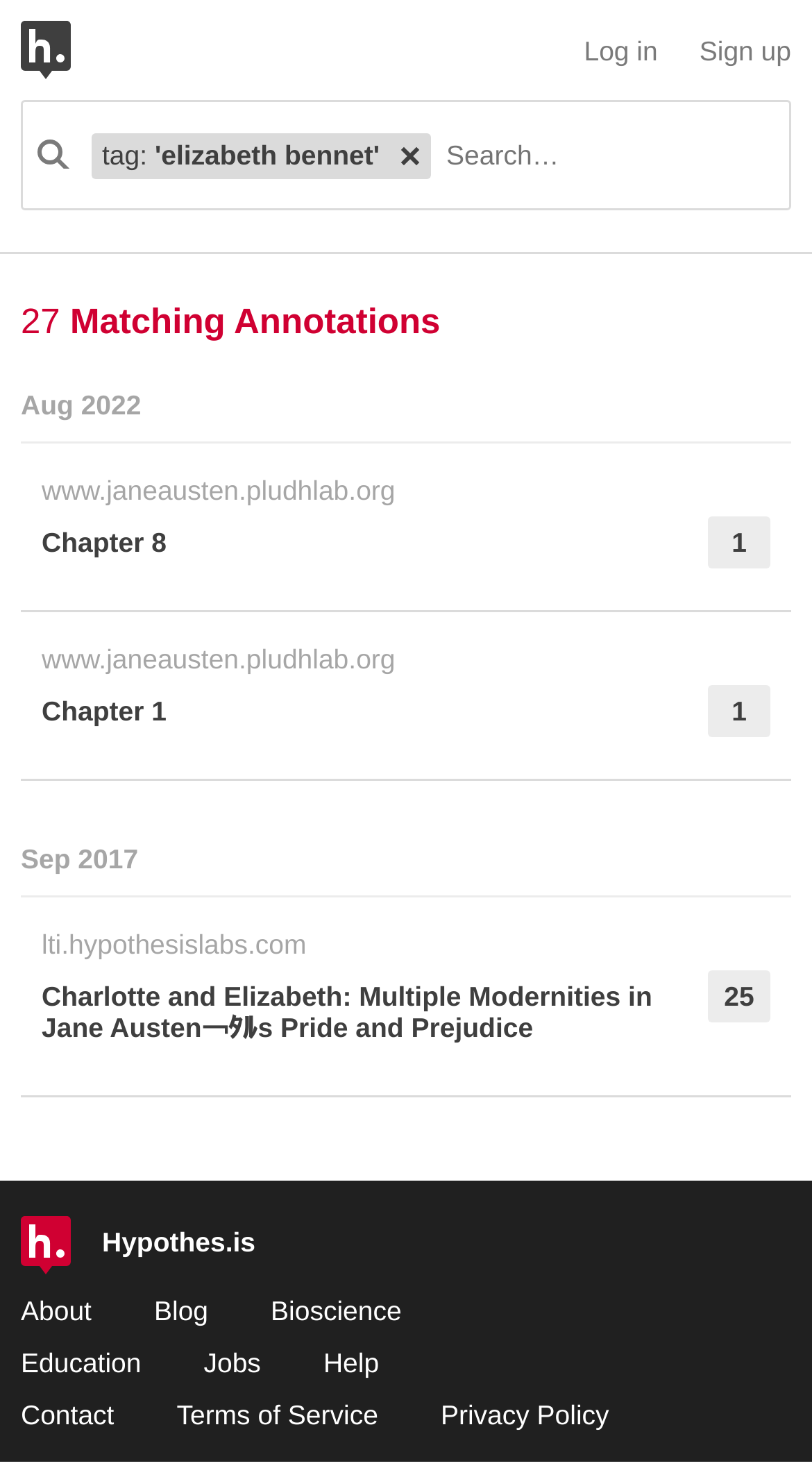Can you find the bounding box coordinates of the area I should click to execute the following instruction: "Search for annotations"?

[0.026, 0.068, 0.974, 0.143]